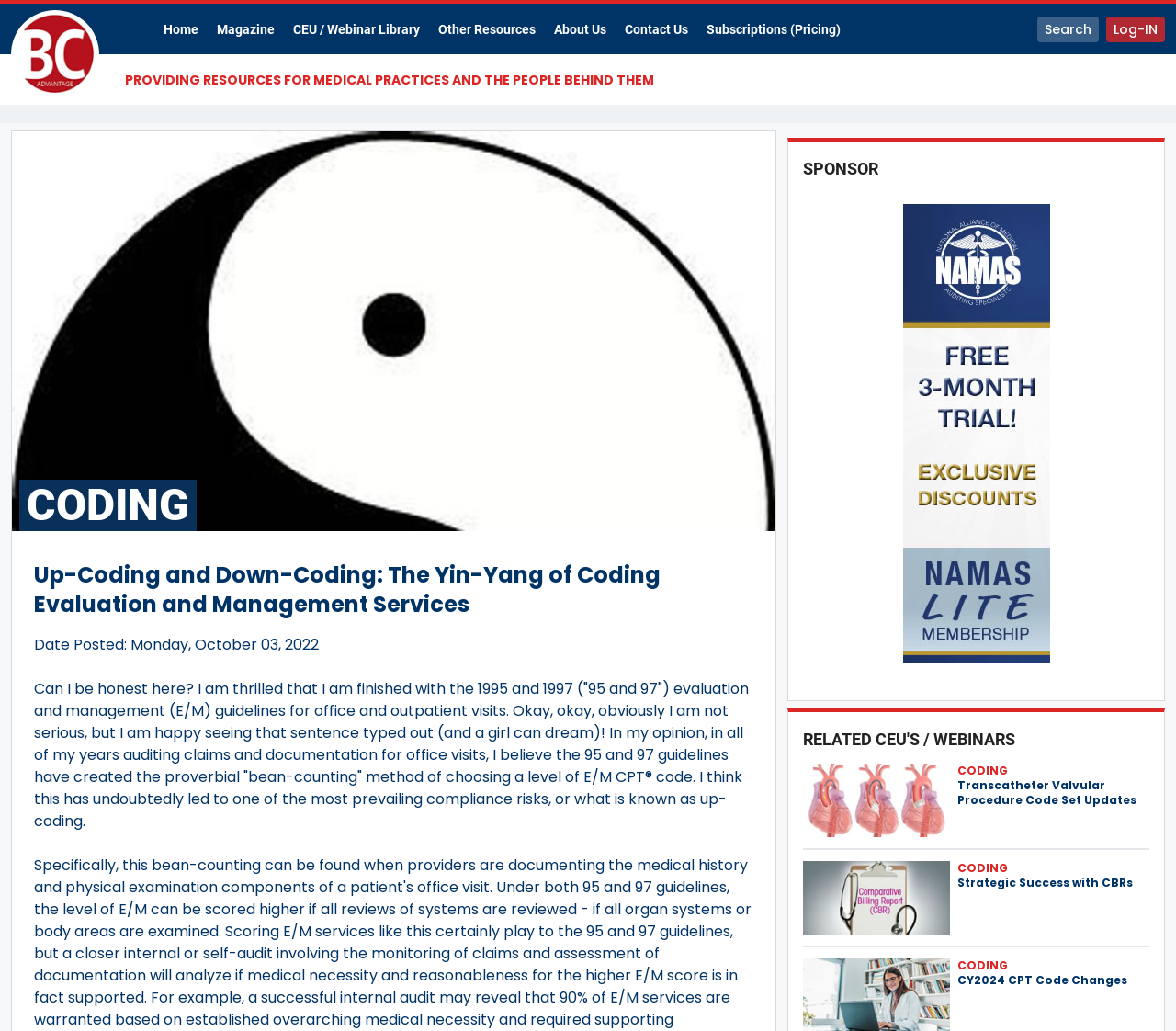From the element description: "Subscriptions (Pricing)", extract the bounding box coordinates of the UI element. The coordinates should be expressed as four float numbers between 0 and 1, in the order [left, top, right, bottom].

[0.601, 0.021, 0.715, 0.035]